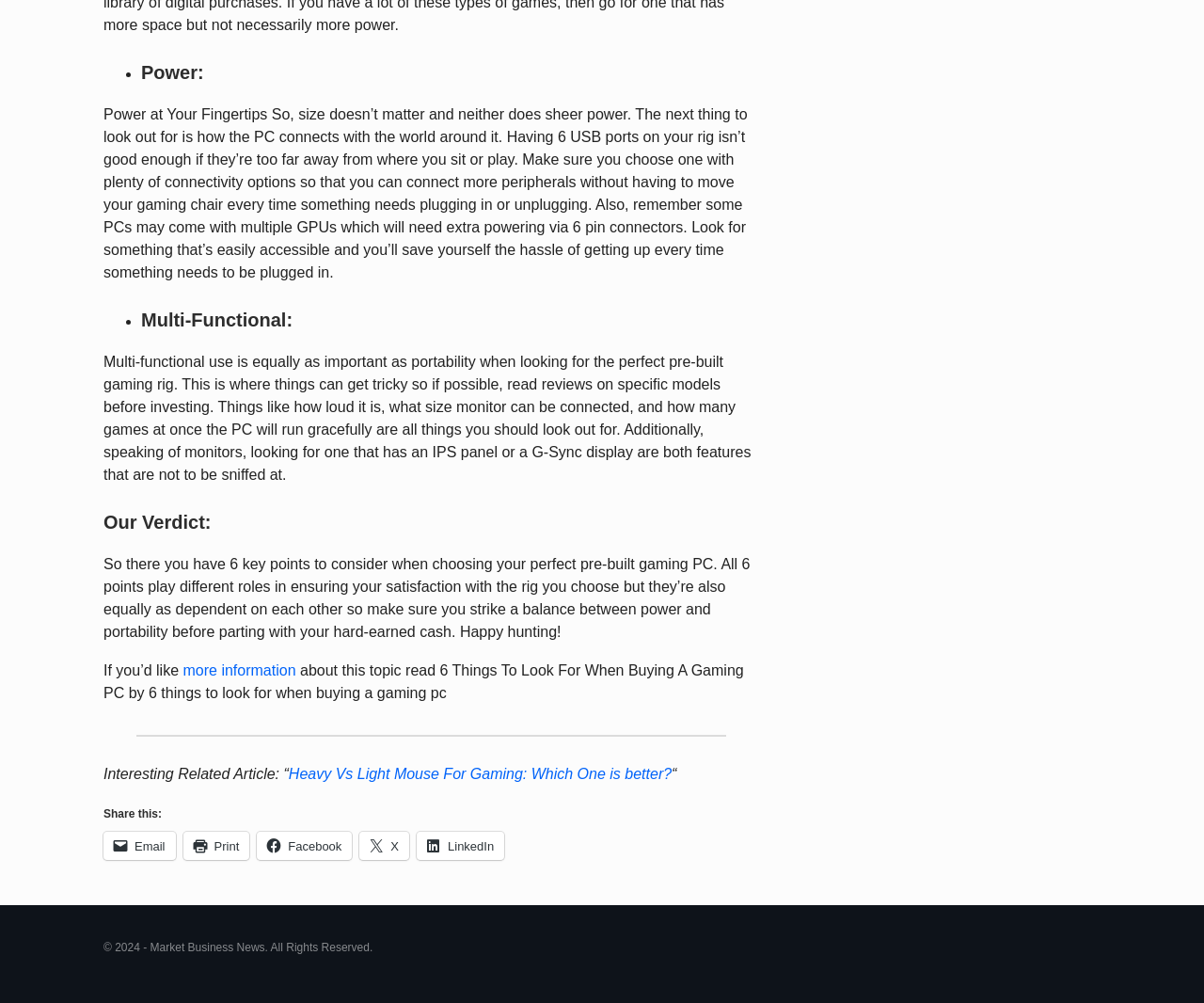Respond to the question with just a single word or phrase: 
What is the purpose of the article?

To guide in choosing a gaming PC